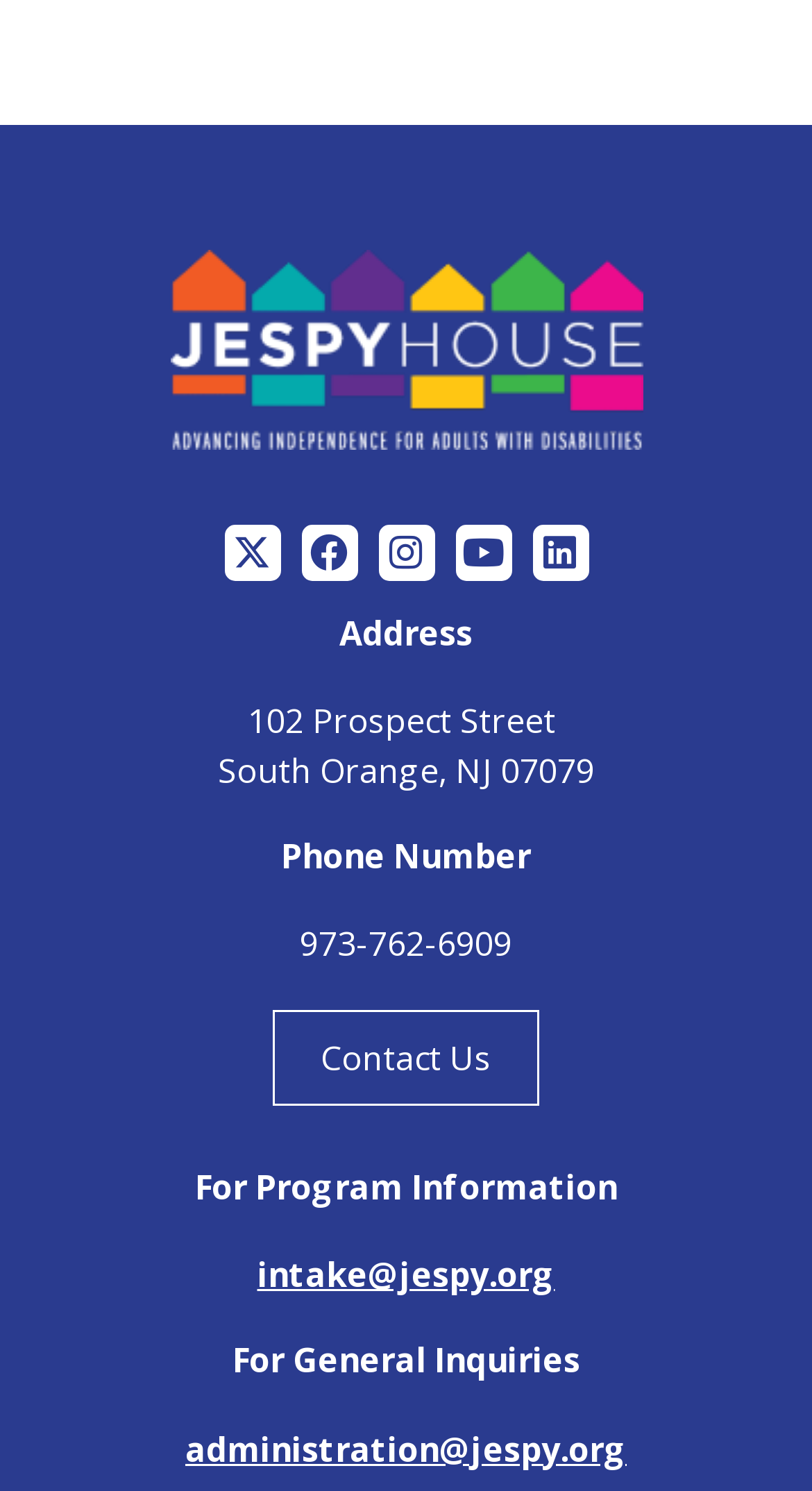Using the information in the image, give a comprehensive answer to the question: 
What is the phone number for general inquiries?

I found the phone number by looking at the 'Phone Number' heading and the corresponding static text element below it, which provides the phone number.